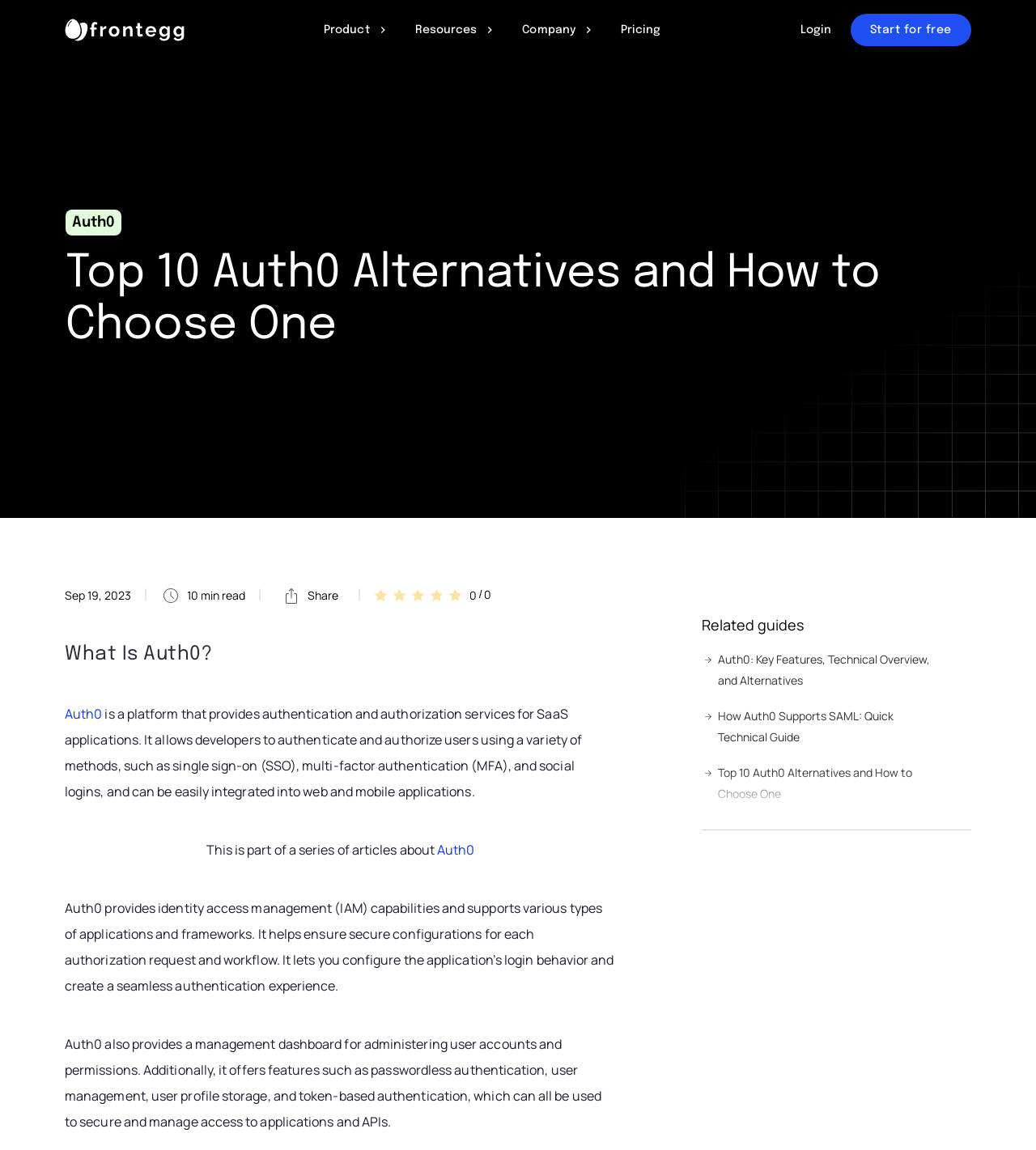Please specify the bounding box coordinates of the region to click in order to perform the following instruction: "Learn about Auth0 SSO".

[0.677, 0.712, 0.906, 0.73]